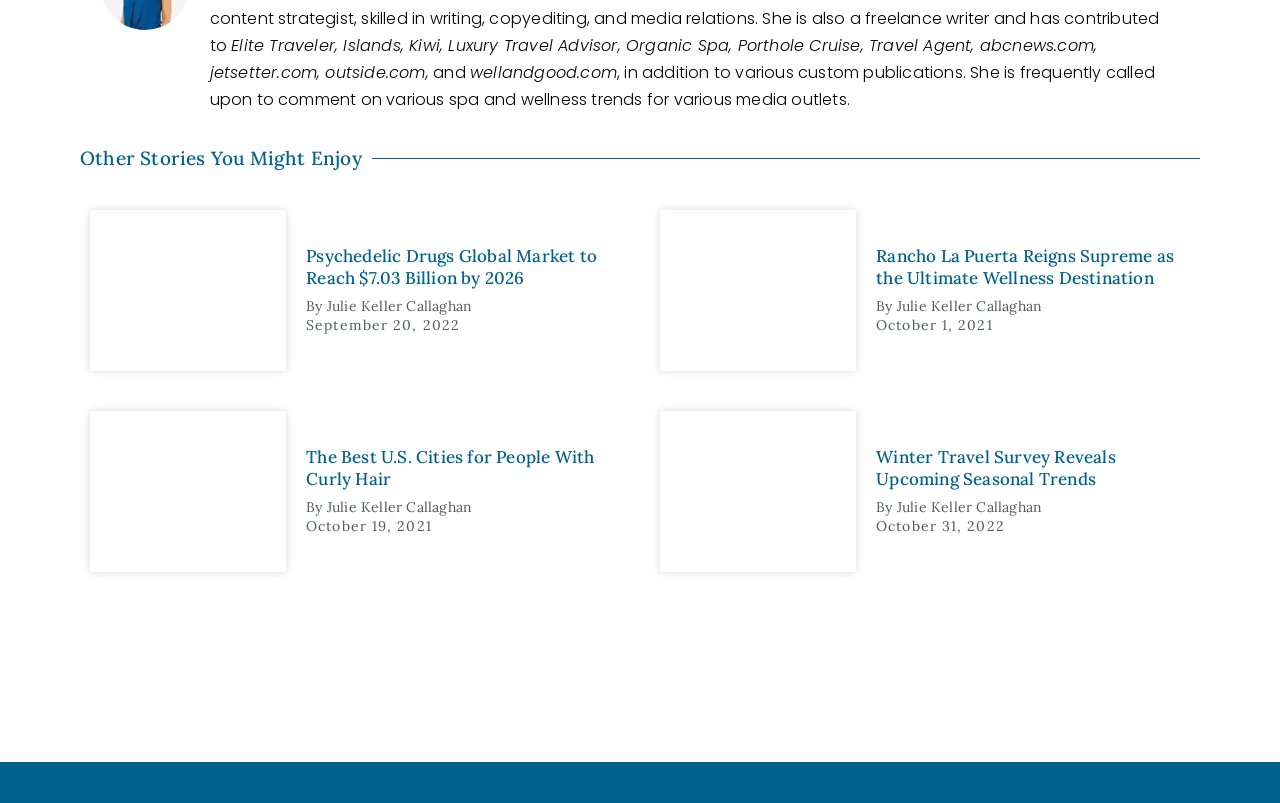Please give the bounding box coordinates of the area that should be clicked to fulfill the following instruction: "Learn about the best U.S. cities for people with curly hair". The coordinates should be in the format of four float numbers from 0 to 1, i.e., [left, top, right, bottom].

[0.239, 0.555, 0.484, 0.61]